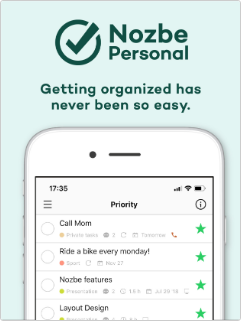Generate an in-depth description of the image.

The image showcases the interface of the Nozbe Personal app, a task management tool designed to streamline organization. The clean interface of the app is displayed on a smartphone, emphasizing various tasks under the "Priority" section. Prominent features include a list with tasks such as "Call Mom" and "Ride a bike every Monday!" Each task is presented clearly with checkboxes for easy tracking and organization. 

The header features the Nozbe logo, alongside the tagline "Getting organized has never been so easy," highlighting the app's user-friendly approach to productivity. The background is softly colored, enhancing the modern and inviting feel of the application, making it appealing for users looking to improve their organization and time management skills.